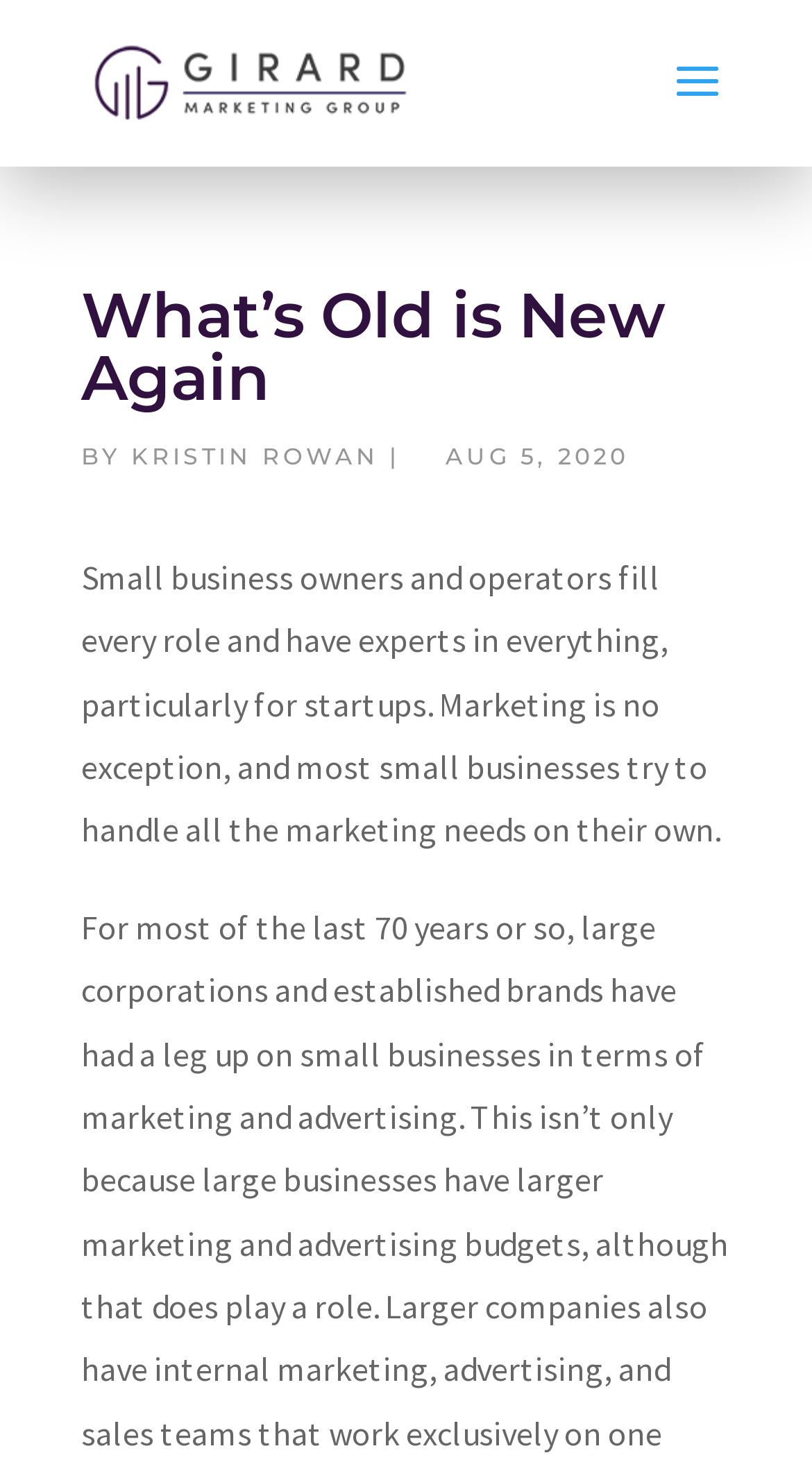Provide a short, one-word or phrase answer to the question below:
Who wrote the latest article?

KRISTIN ROWAN